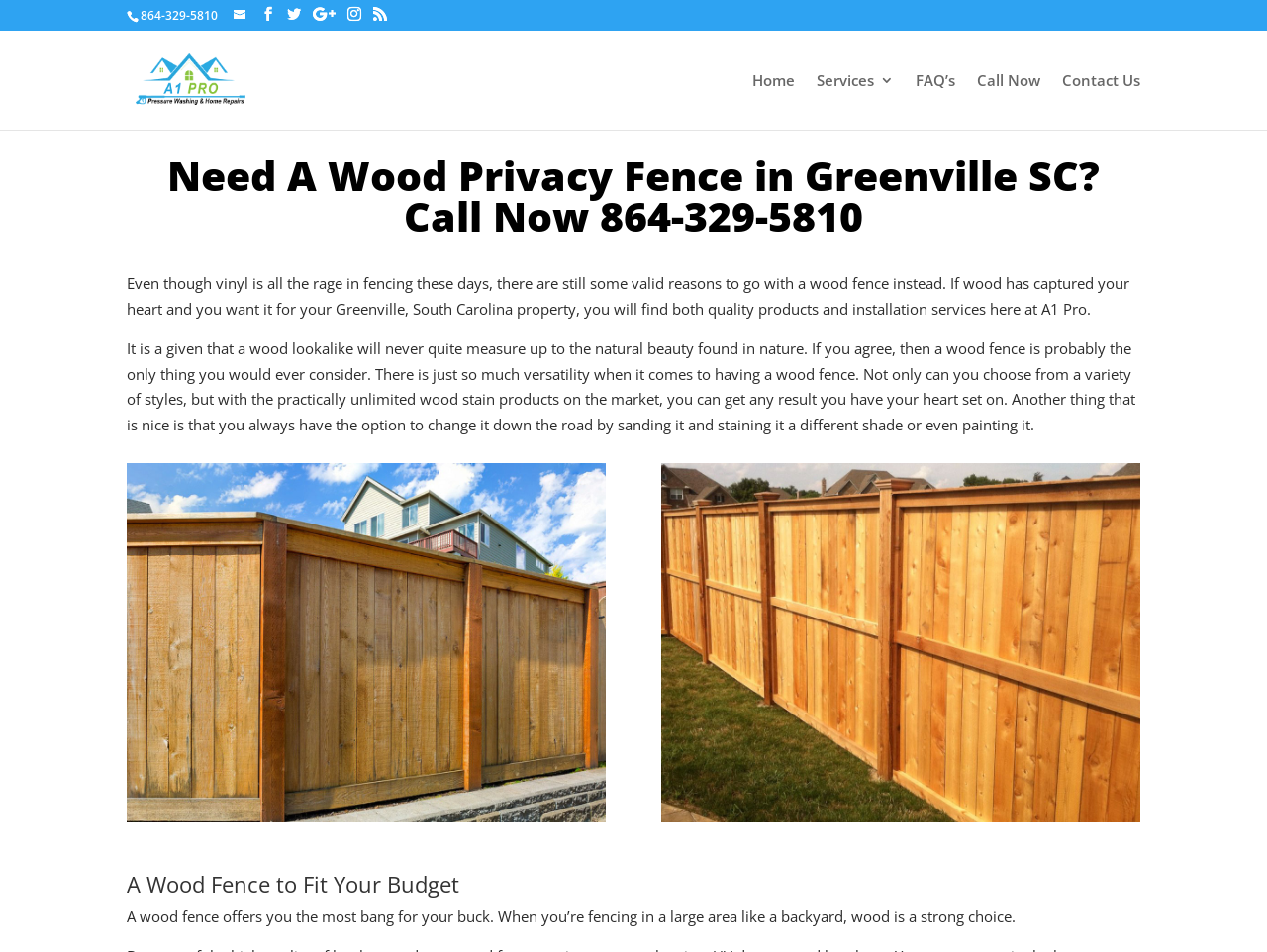Give a detailed explanation of the elements present on the webpage.

The webpage is about wood privacy fences in Greenville, SC, and it appears to be a service provider's website. At the top, there is a phone number "864-329-5810" and a series of social media links represented by icons. Next to the phone number, there is a link to "Call A1 Pro" with an accompanying image.

The main navigation menu is located below, featuring links to "Home", "Services 3", "FAQ's", "Call Now", and "Contact Us". A search bar is also present, allowing users to search for specific content.

The main content of the webpage is divided into sections. The first section has a heading that reads "Need A Wood Privacy Fence in Greenville SC? Call Now 864-329-5810". Below this, there is a paragraph of text discussing the benefits of choosing a wood fence over vinyl, highlighting its natural beauty and versatility.

The next section features two images of wood fencing in Greenville and Greer, SC, respectively. These images are positioned side by side, taking up most of the width of the page.

Following the images, there is another section with a heading "A Wood Fence to Fit Your Budget". This section contains a paragraph of text explaining how wood fences offer good value for money, especially when fencing in large areas like backyards.